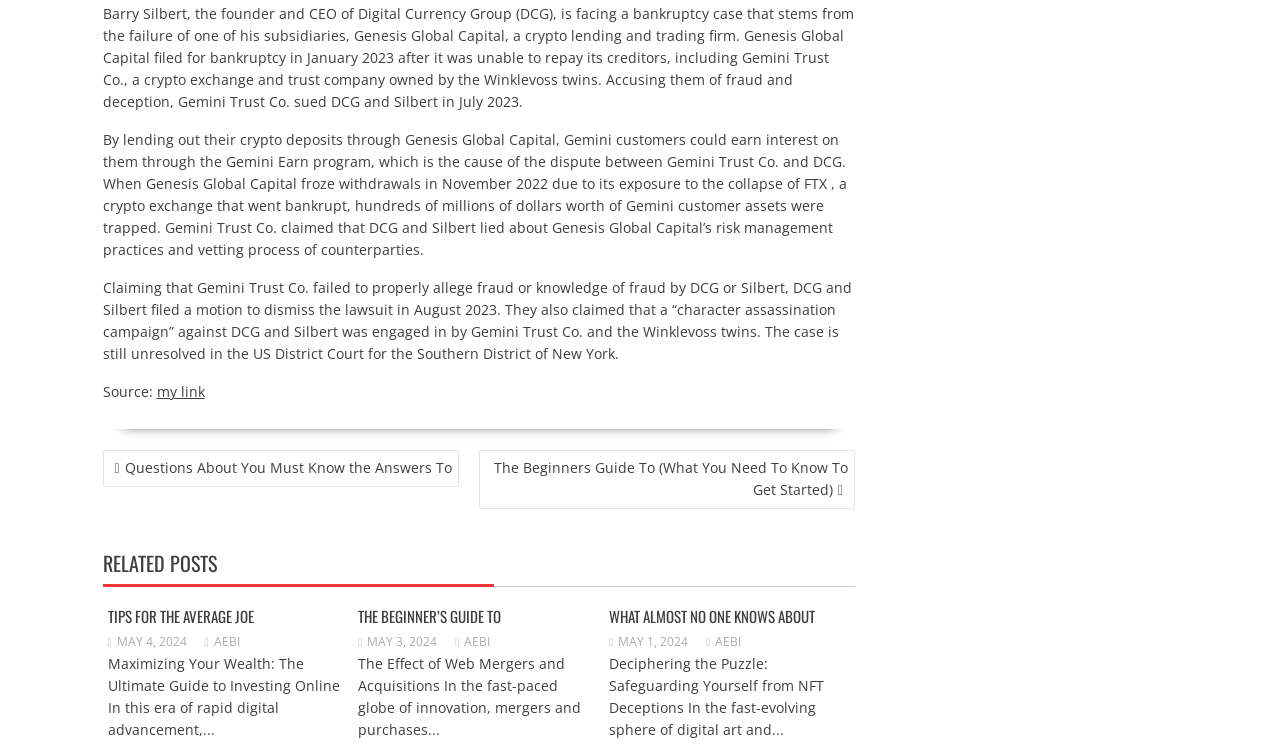What is the name of the crypto exchange and trust company owned by the Winklevoss twins?
Please give a detailed and elaborate answer to the question based on the image.

The answer can be found in the first paragraph of the article, where it is stated that 'Gemini Trust Co., a crypto exchange and trust company owned by the Winklevoss twins, sued DCG and Silbert in July 2023'.